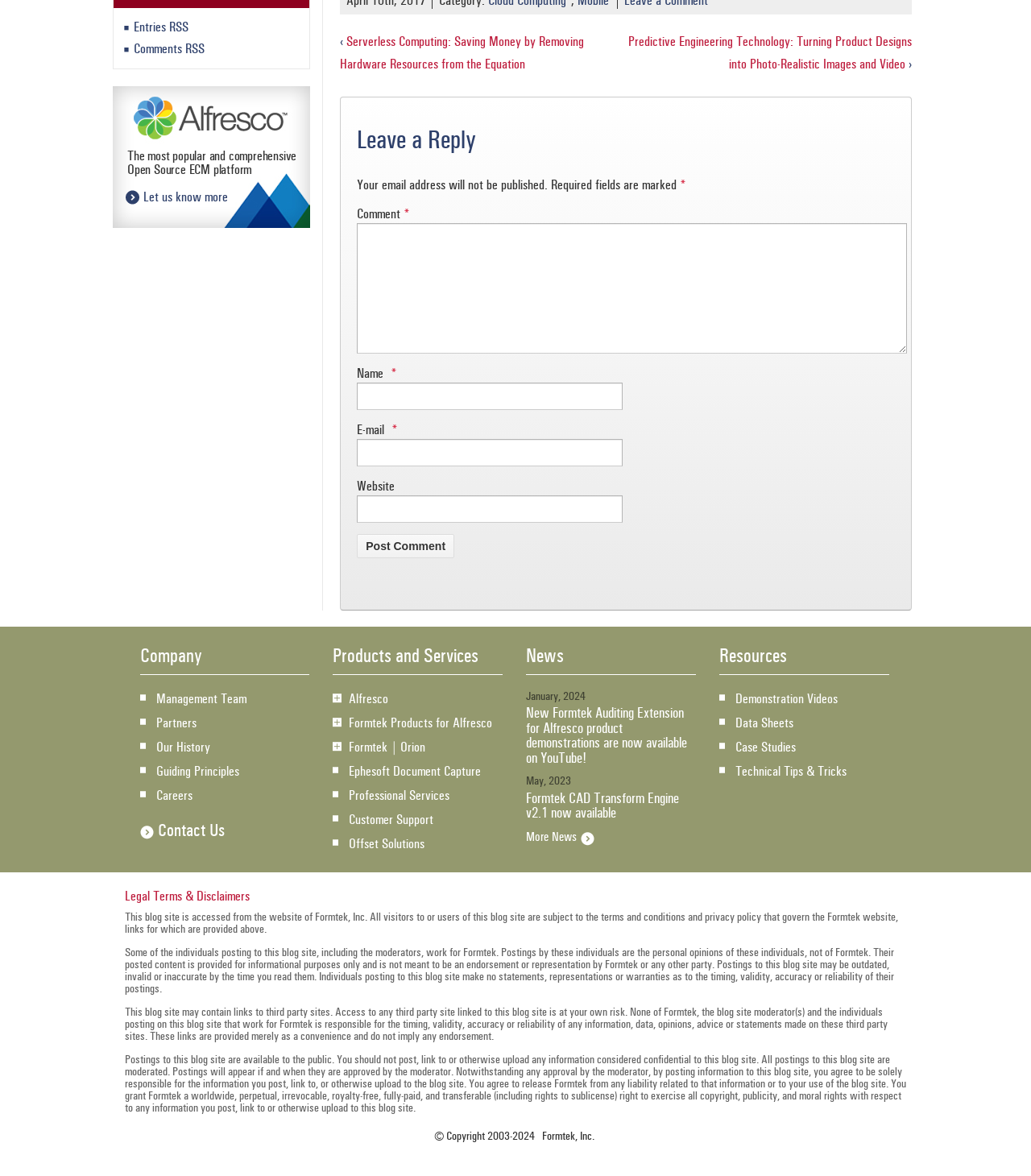Please specify the bounding box coordinates in the format (top-left x, top-left y, bottom-right x, bottom-right y), with all values as floating point numbers between 0 and 1. Identify the bounding box of the UI element described by: Customer Support

[0.323, 0.692, 0.421, 0.713]